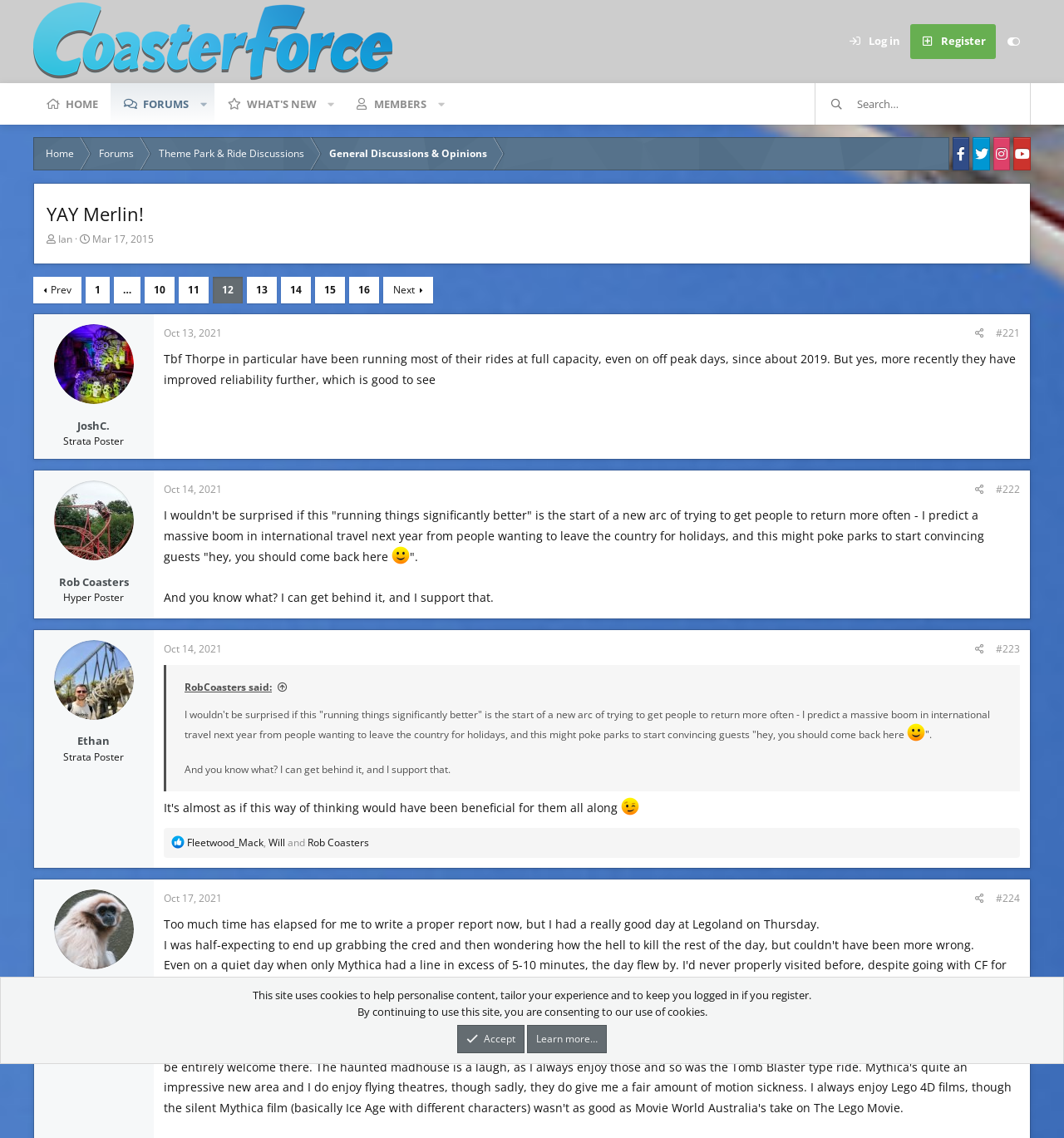Find the bounding box of the web element that fits this description: "Members".

[0.321, 0.073, 0.413, 0.11]